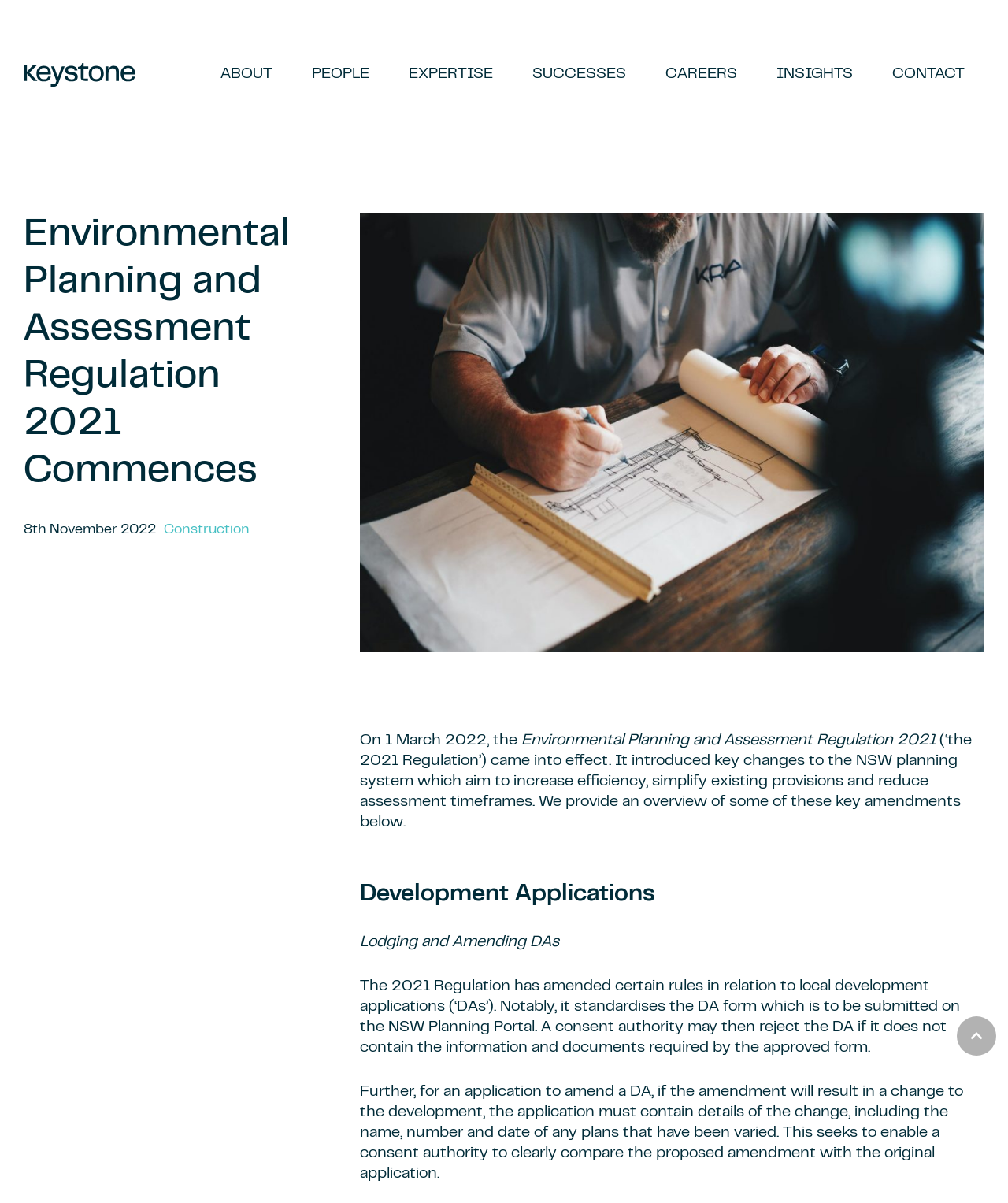Pinpoint the bounding box coordinates of the element you need to click to execute the following instruction: "Click Back to top". The bounding box should be represented by four float numbers between 0 and 1, in the format [left, top, right, bottom].

[0.949, 0.845, 0.988, 0.878]